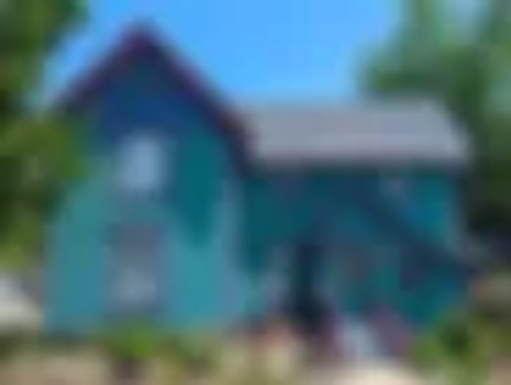Analyze the image and describe all the key elements you observe.

This image showcases a beautifully painted residential home, featuring a striking blue exterior that enhances its visual appeal against a backdrop of lush greenery. The house has a classic design with modern touches, including a well-maintained roof and inviting steps leading to the entrance. This represents the type of projects highlighted in the "Exterior Painting" section, emphasizing the value and curb appeal that quality paint work can bring to a home. The image effectively illustrates one of the many successful transformations that exemplify the expertise offered by a professional painting service, ensuring both aesthetic enhancement and durability for a variety of surfaces.